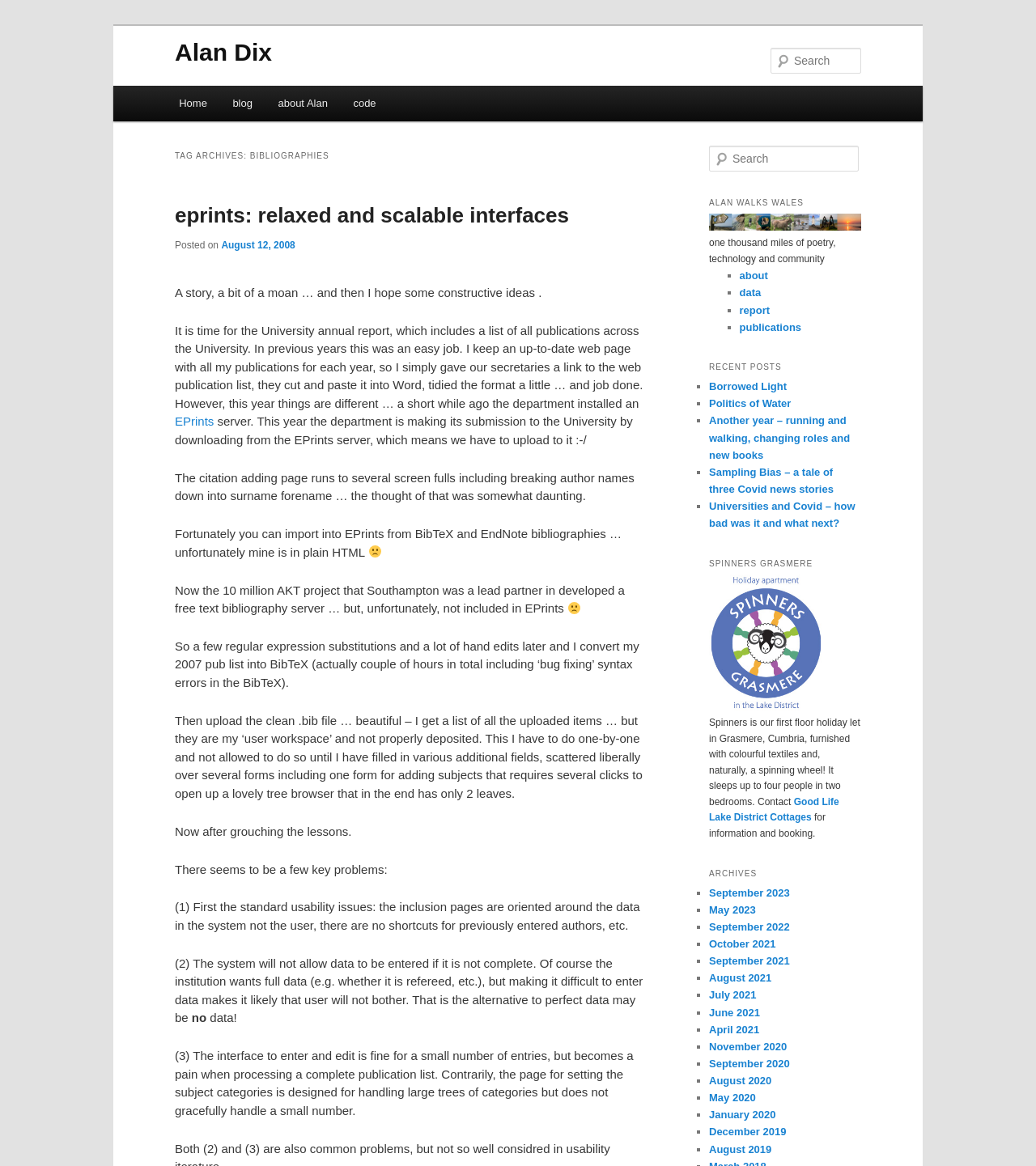Kindly determine the bounding box coordinates for the area that needs to be clicked to execute this instruction: "go to home page".

[0.16, 0.074, 0.212, 0.104]